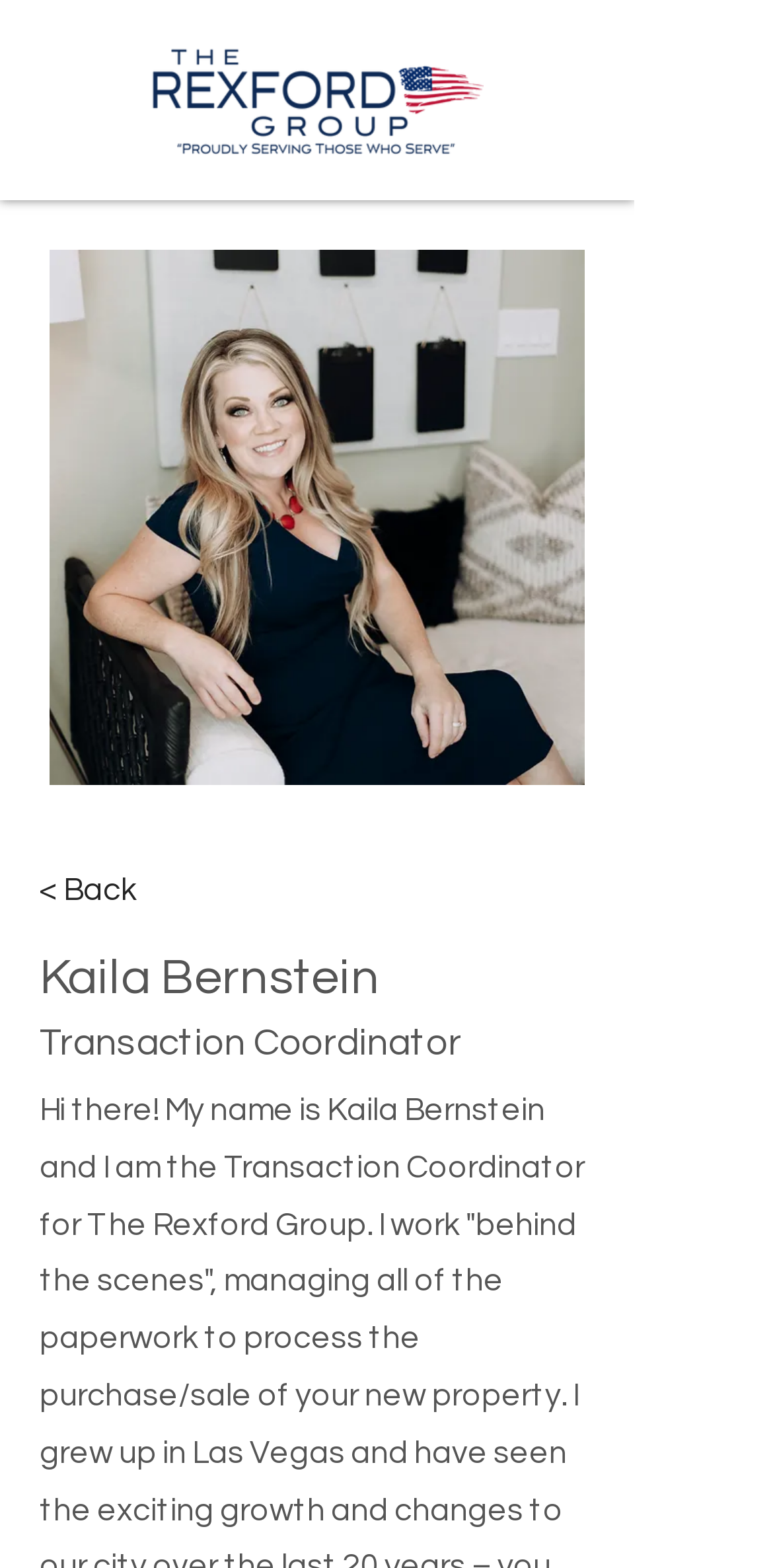What is the profession of Kaila Bernstein?
Please respond to the question with a detailed and thorough explanation.

By looking at the webpage, I can see a heading 'Kaila Bernstein' followed by a StaticText 'Transaction Coordinator'. This suggests that Kaila Bernstein is a Transaction Coordinator.